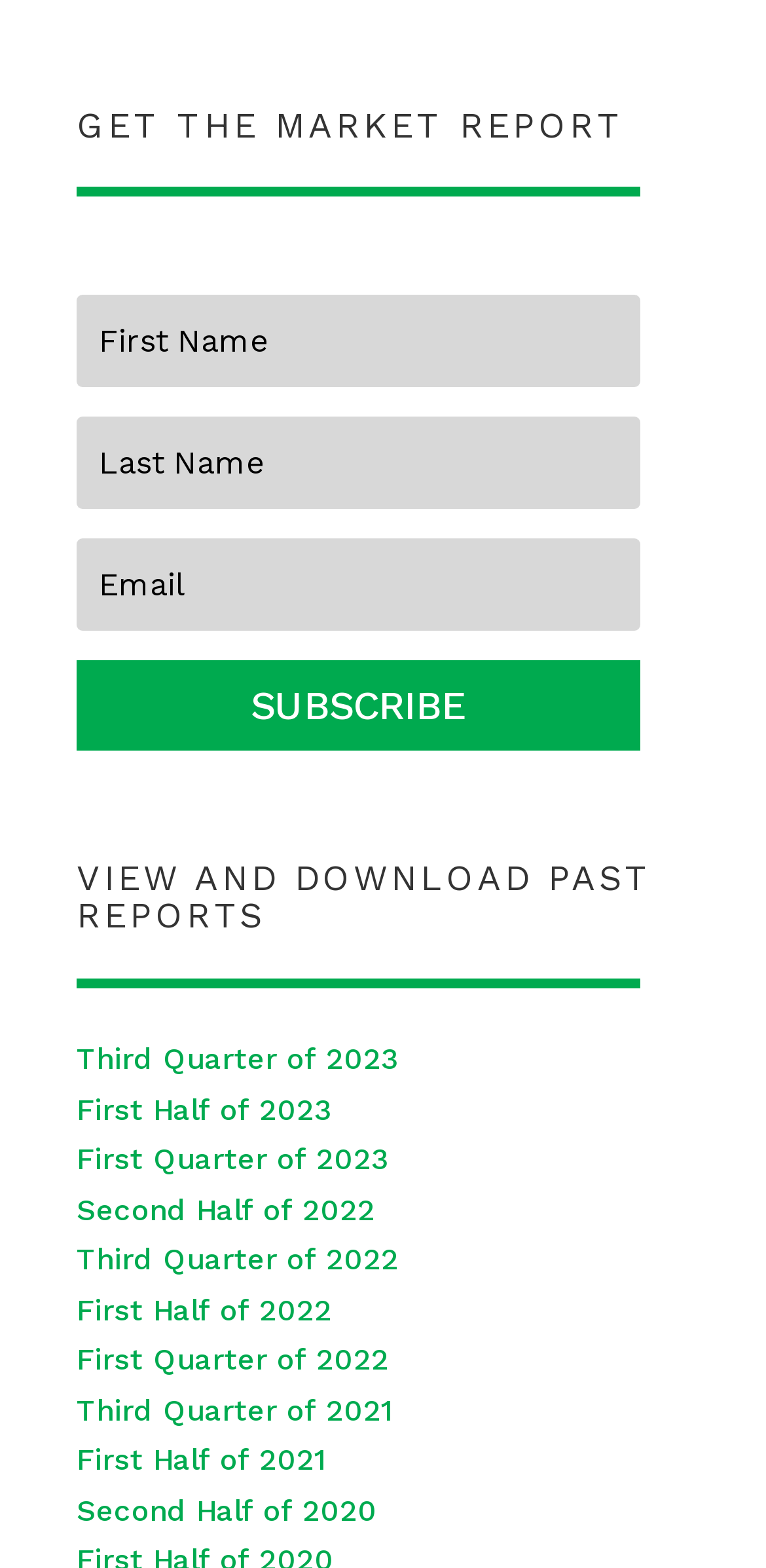What is the purpose of the 'SUBSCRIBE 5' link?
Look at the image and respond with a one-word or short-phrase answer.

To subscribe to a report